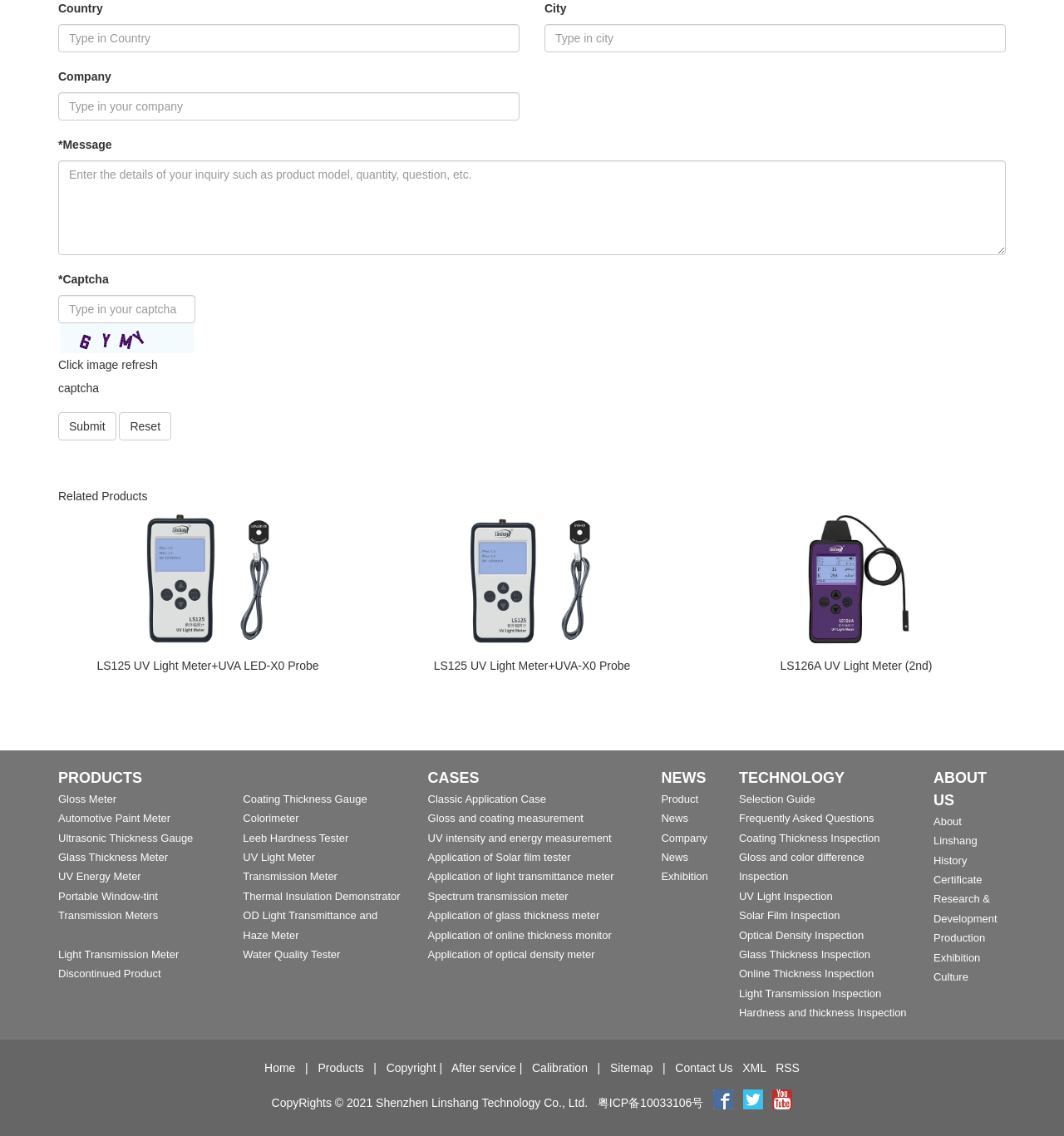Answer succinctly with a single word or phrase:
What is the purpose of the form on this webpage?

Contact inquiry